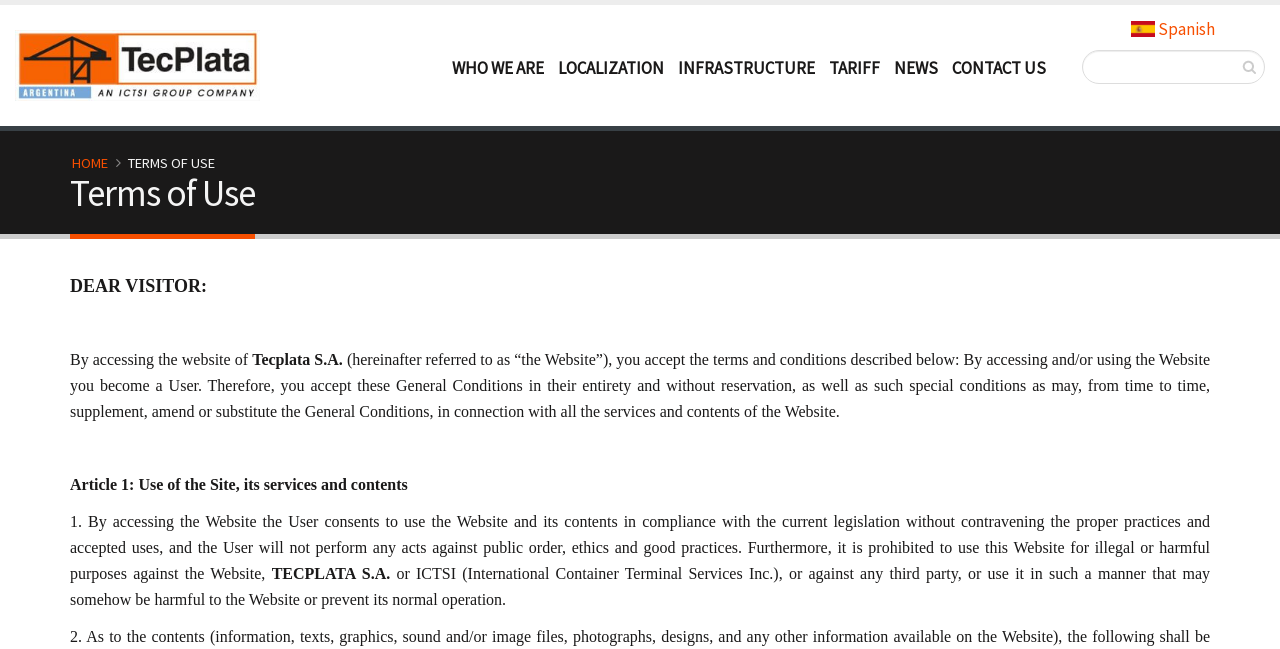What is the name of the company referred to in the terms of use?
Please craft a detailed and exhaustive response to the question.

The name of the company can be determined by looking at the text in the terms of use section, which mentions 'Tecplata S.A.' as the company responsible for the website.